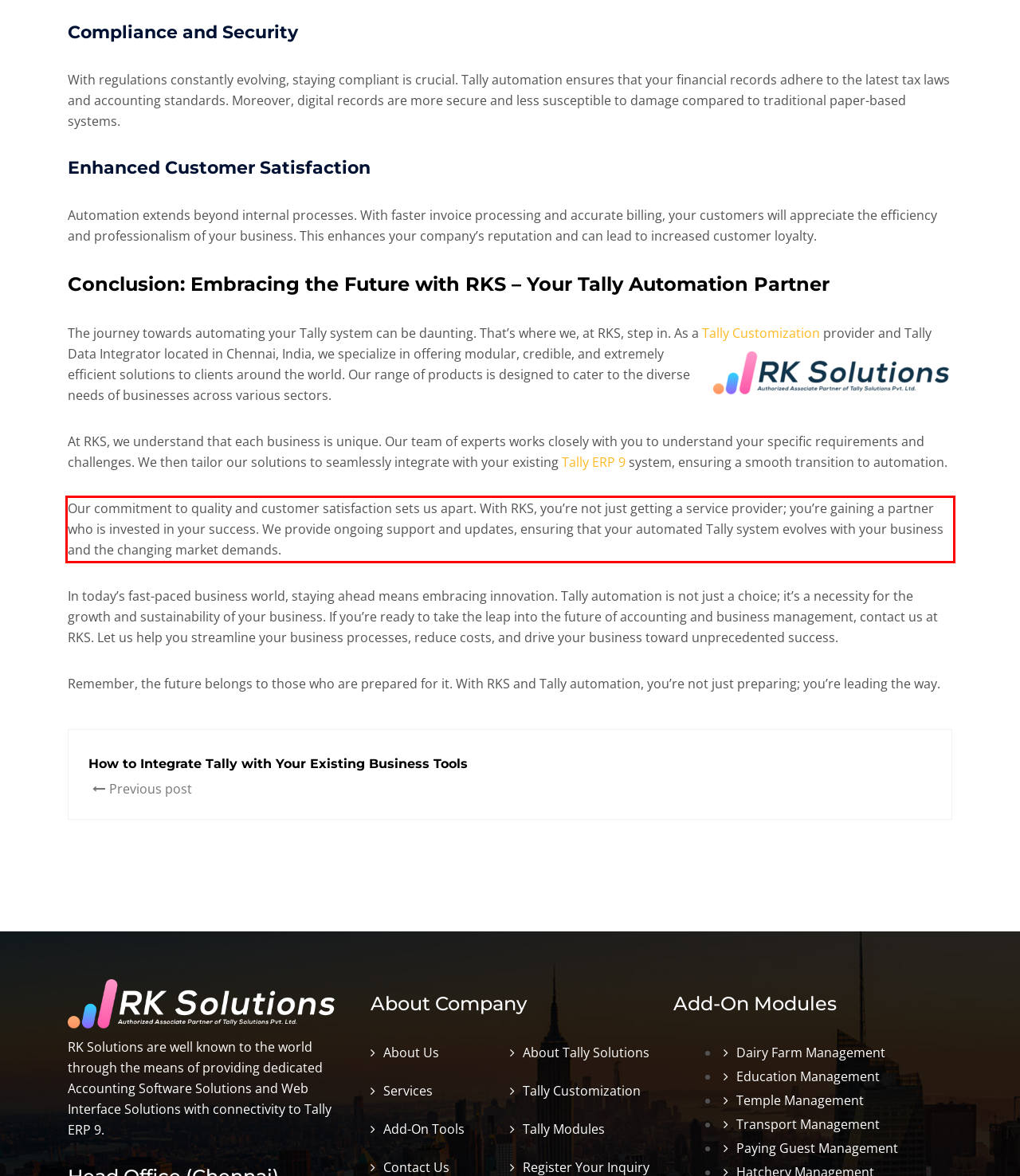Identify the text inside the red bounding box in the provided webpage screenshot and transcribe it.

Our commitment to quality and customer satisfaction sets us apart. With RKS, you’re not just getting a service provider; you’re gaining a partner who is invested in your success. We provide ongoing support and updates, ensuring that your automated Tally system evolves with your business and the changing market demands.